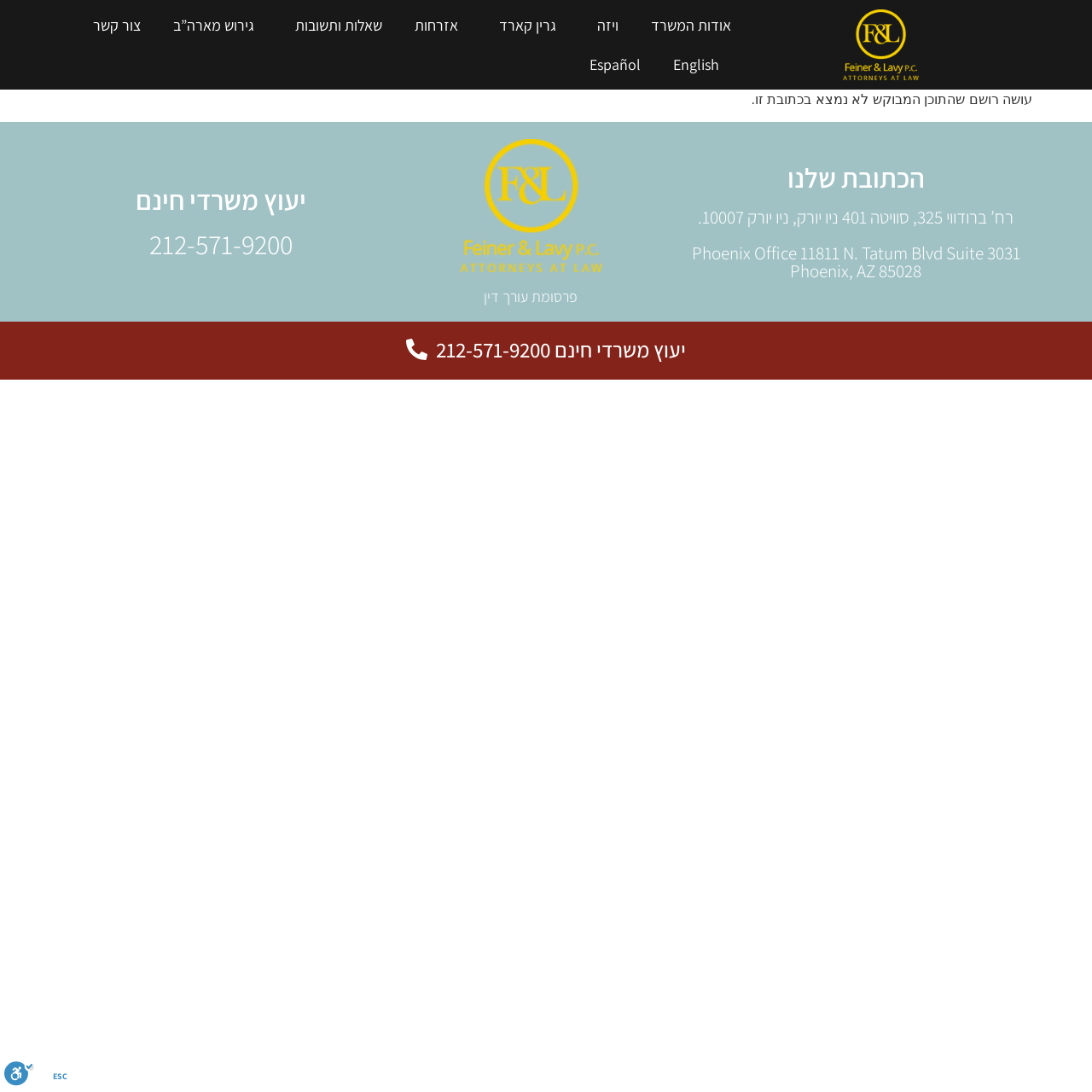Identify the bounding box coordinates for the element that needs to be clicked to fulfill this instruction: "Click the 'English' language option". Provide the coordinates in the format of four float numbers between 0 and 1: [left, top, right, bottom].

[0.612, 0.041, 0.662, 0.077]